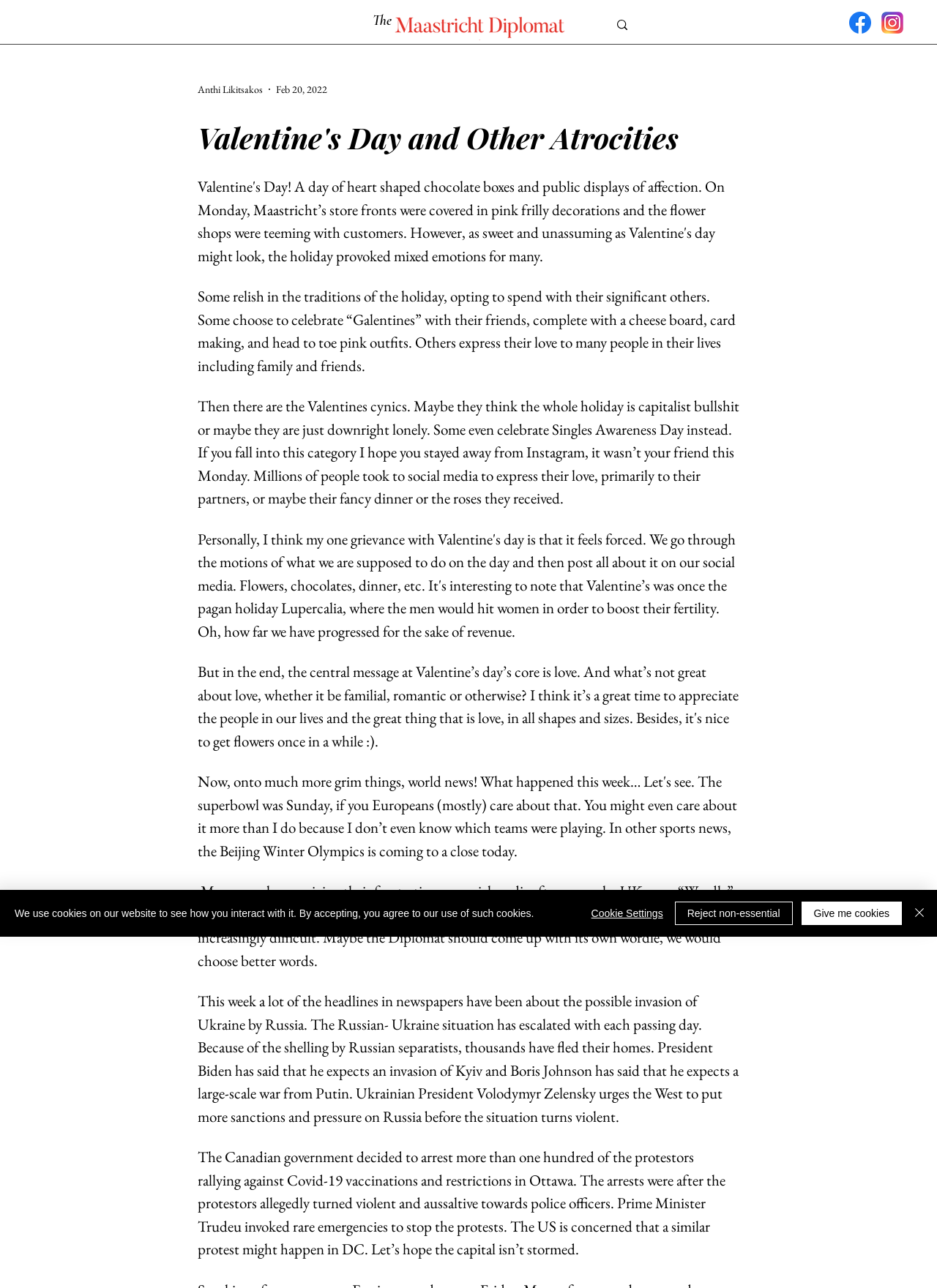What is the author of the article?
Please provide a single word or phrase as the answer based on the screenshot.

Anthi Likitsakos